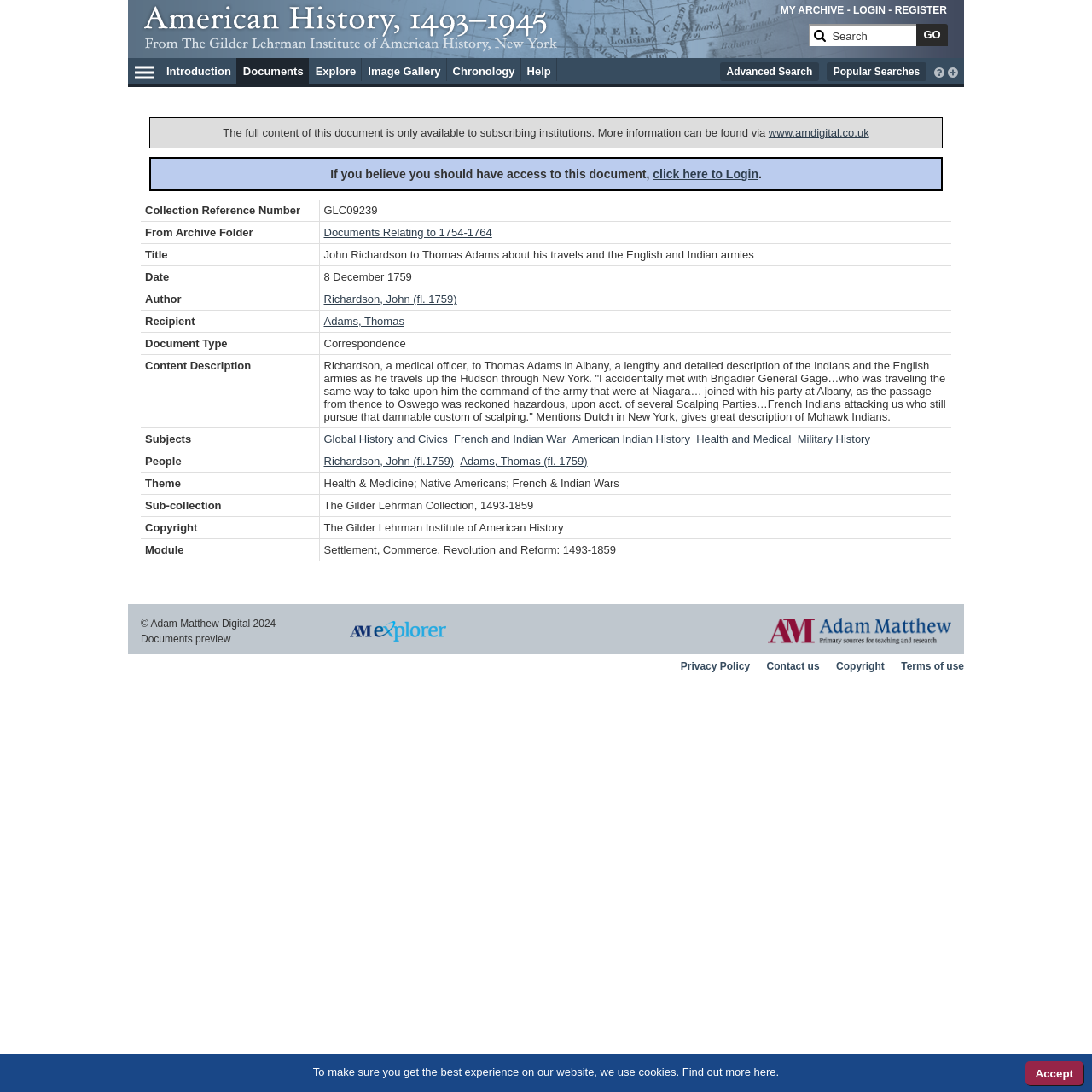Given the element description: "Richardson, John (fl.1759)", predict the bounding box coordinates of the UI element it refers to, using four float numbers between 0 and 1, i.e., [left, top, right, bottom].

[0.296, 0.416, 0.416, 0.428]